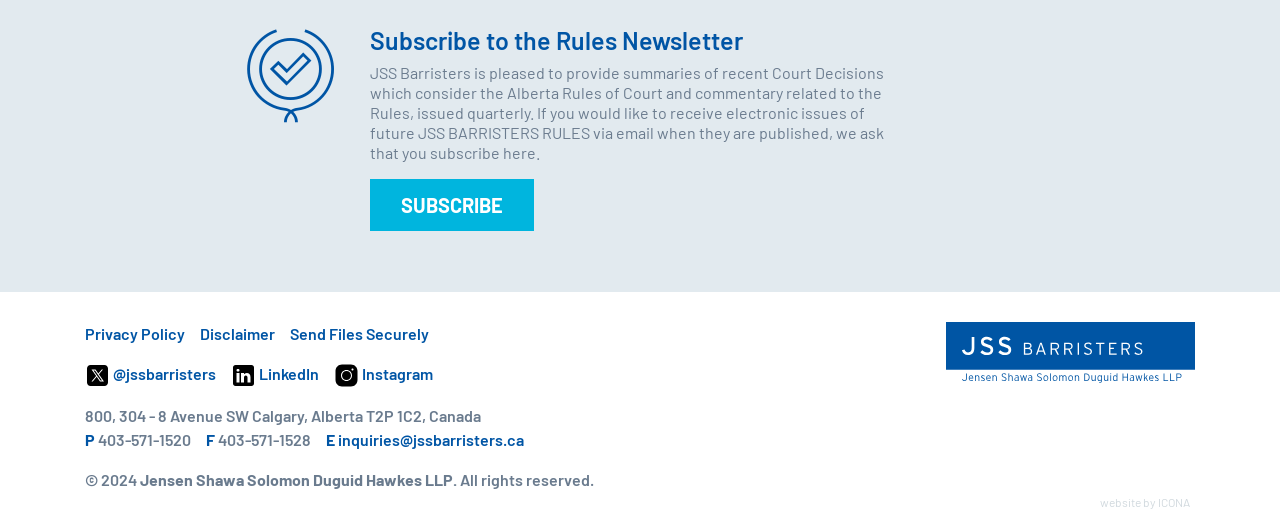Please find the bounding box coordinates of the element that must be clicked to perform the given instruction: "Contact via email". The coordinates should be four float numbers from 0 to 1, i.e., [left, top, right, bottom].

[0.264, 0.817, 0.409, 0.854]